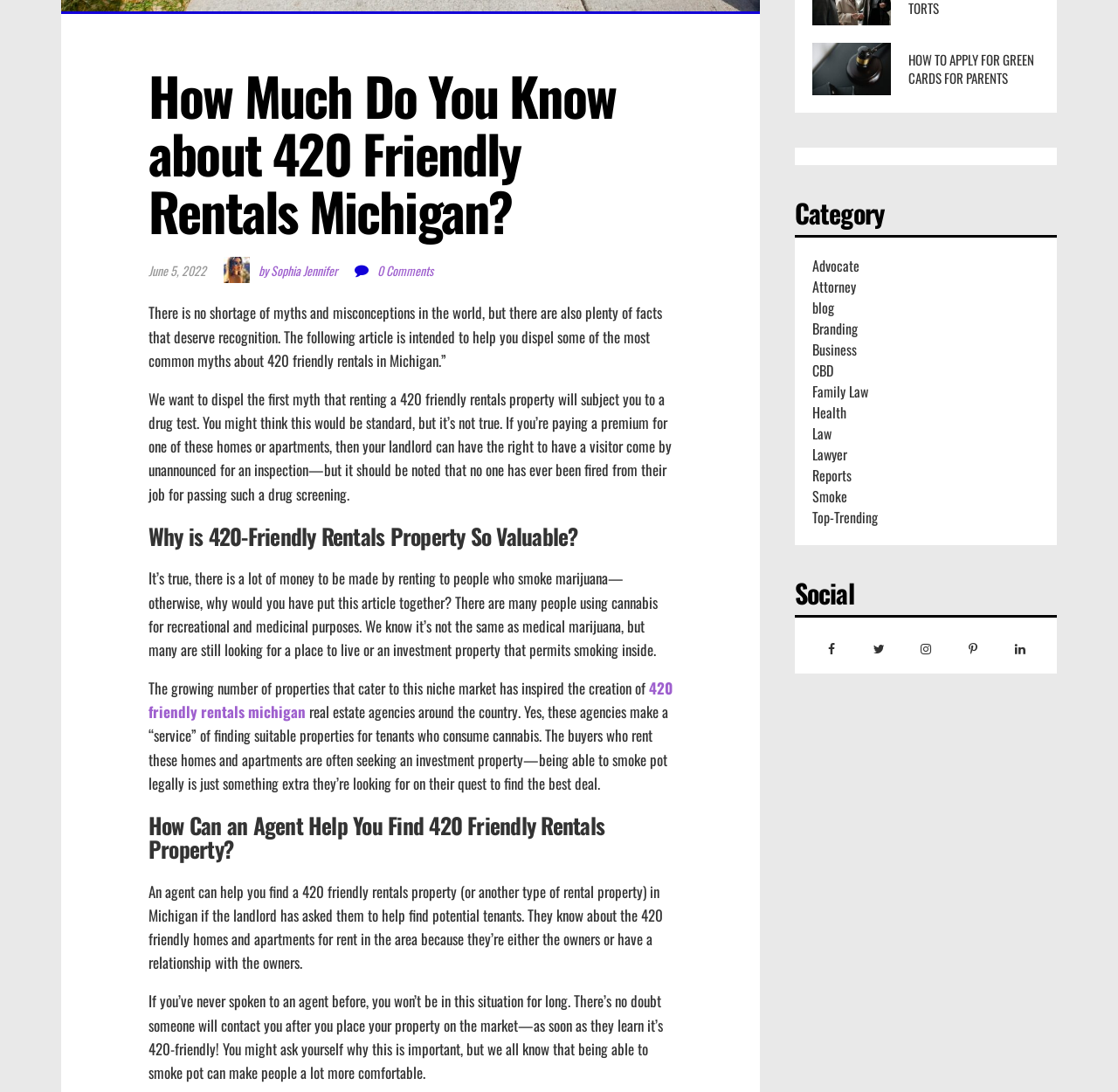Calculate the bounding box coordinates for the UI element based on the following description: "0 Comments". Ensure the coordinates are four float numbers between 0 and 1, i.e., [left, top, right, bottom].

[0.317, 0.239, 0.388, 0.256]